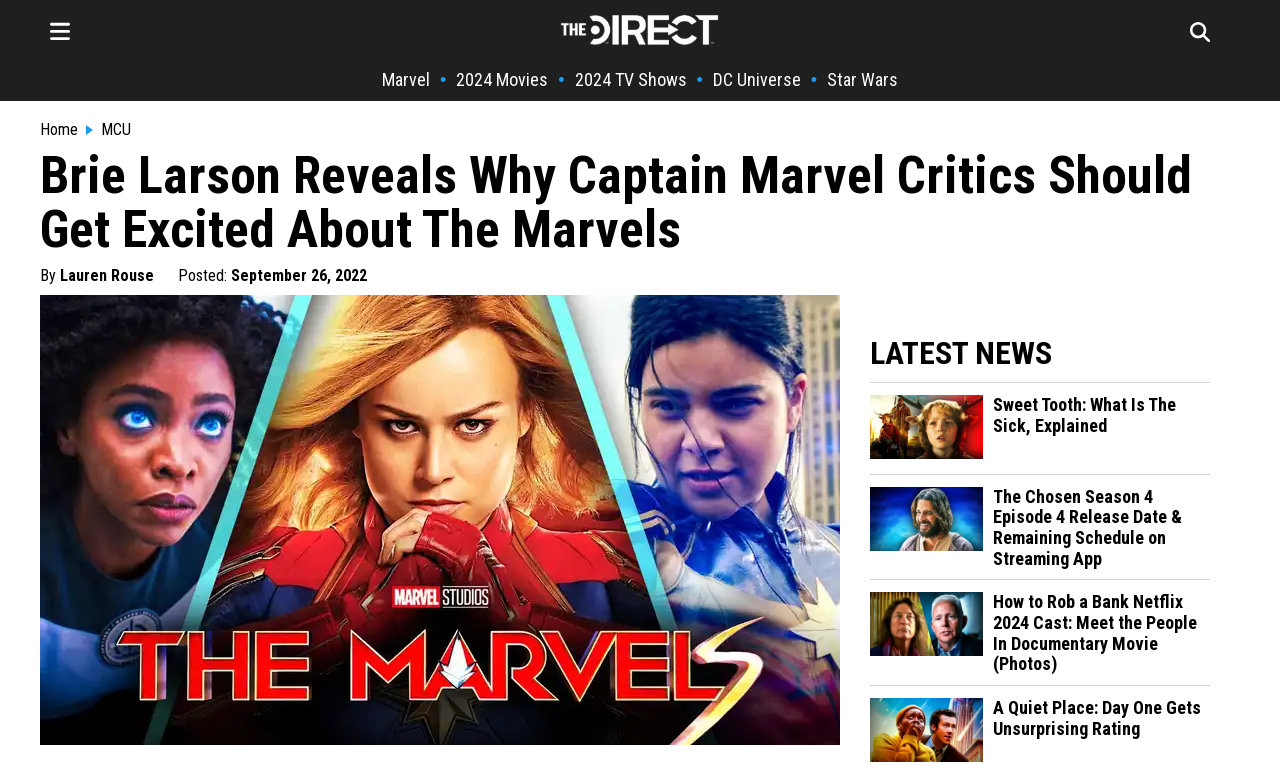Please find and report the bounding box coordinates of the element to click in order to perform the following action: "Click on The Direct Homepage". The coordinates should be expressed as four float numbers between 0 and 1, in the format [left, top, right, bottom].

[0.438, 0.04, 0.562, 0.063]